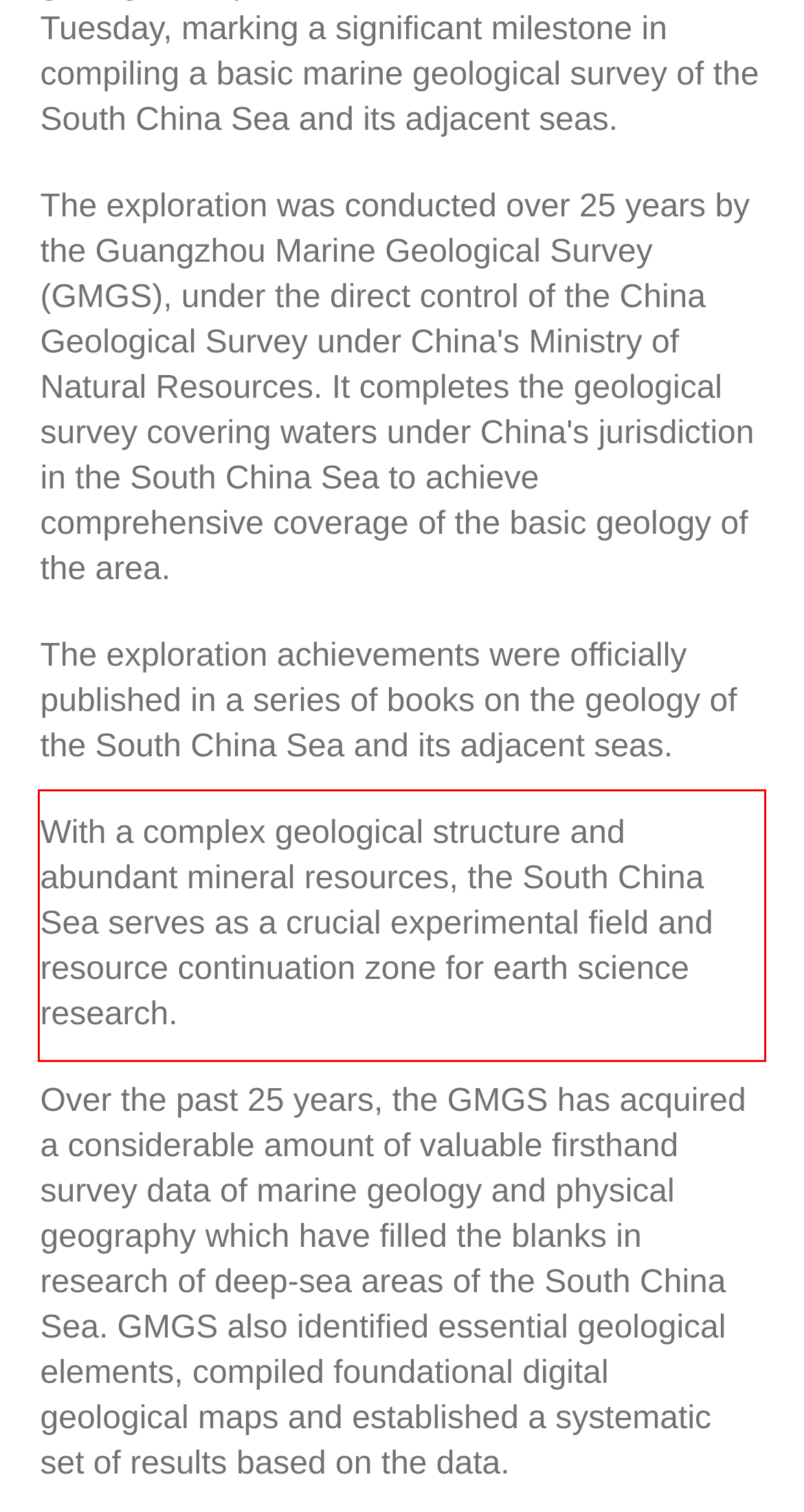Extract and provide the text found inside the red rectangle in the screenshot of the webpage.

With a complex geological structure and abundant mineral resources, the South China Sea serves as a crucial experimental field and resource continuation zone for earth science research.